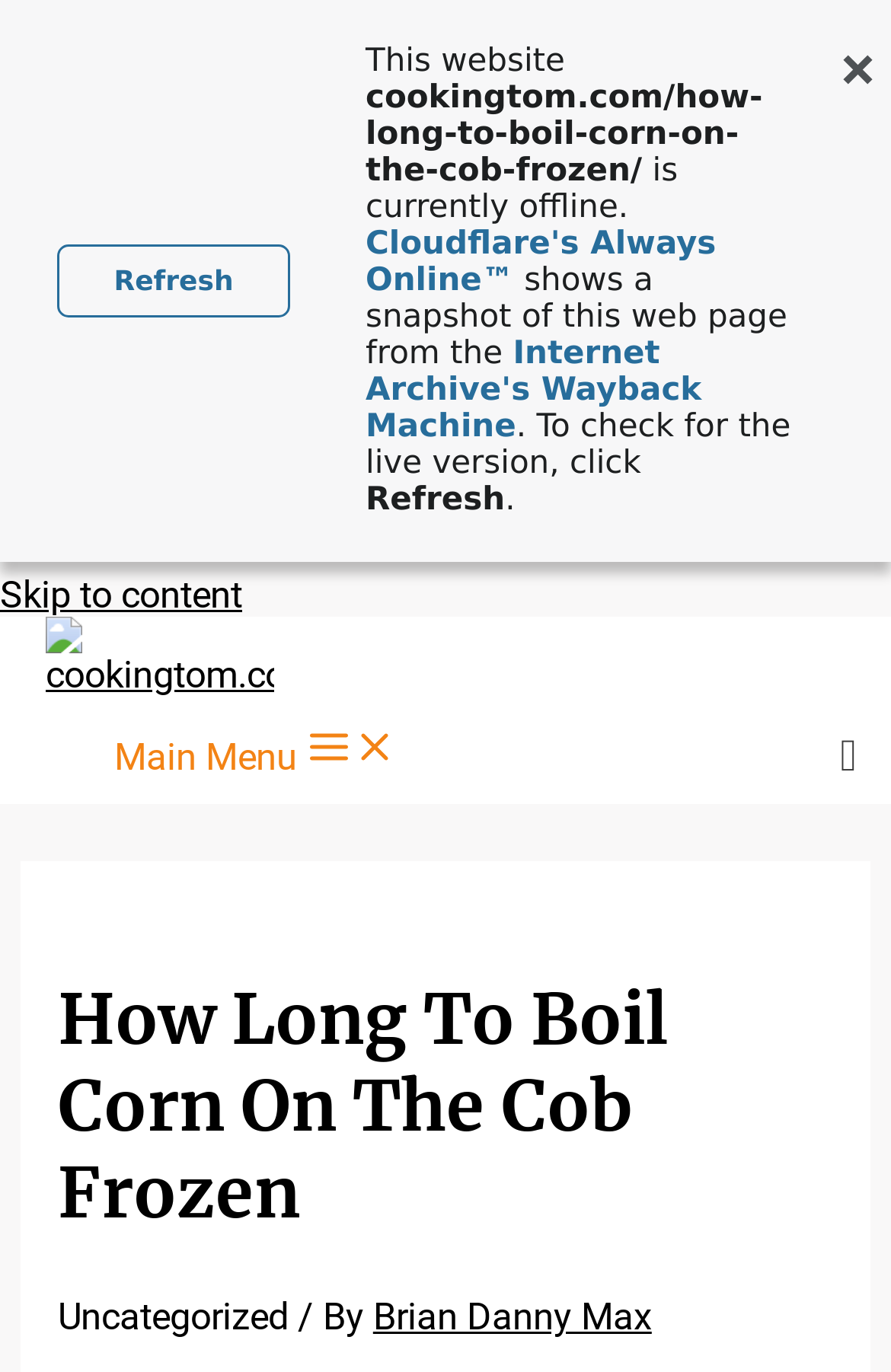Identify the bounding box coordinates necessary to click and complete the given instruction: "visit Cloudflare's Always Online™".

[0.41, 0.165, 0.804, 0.218]